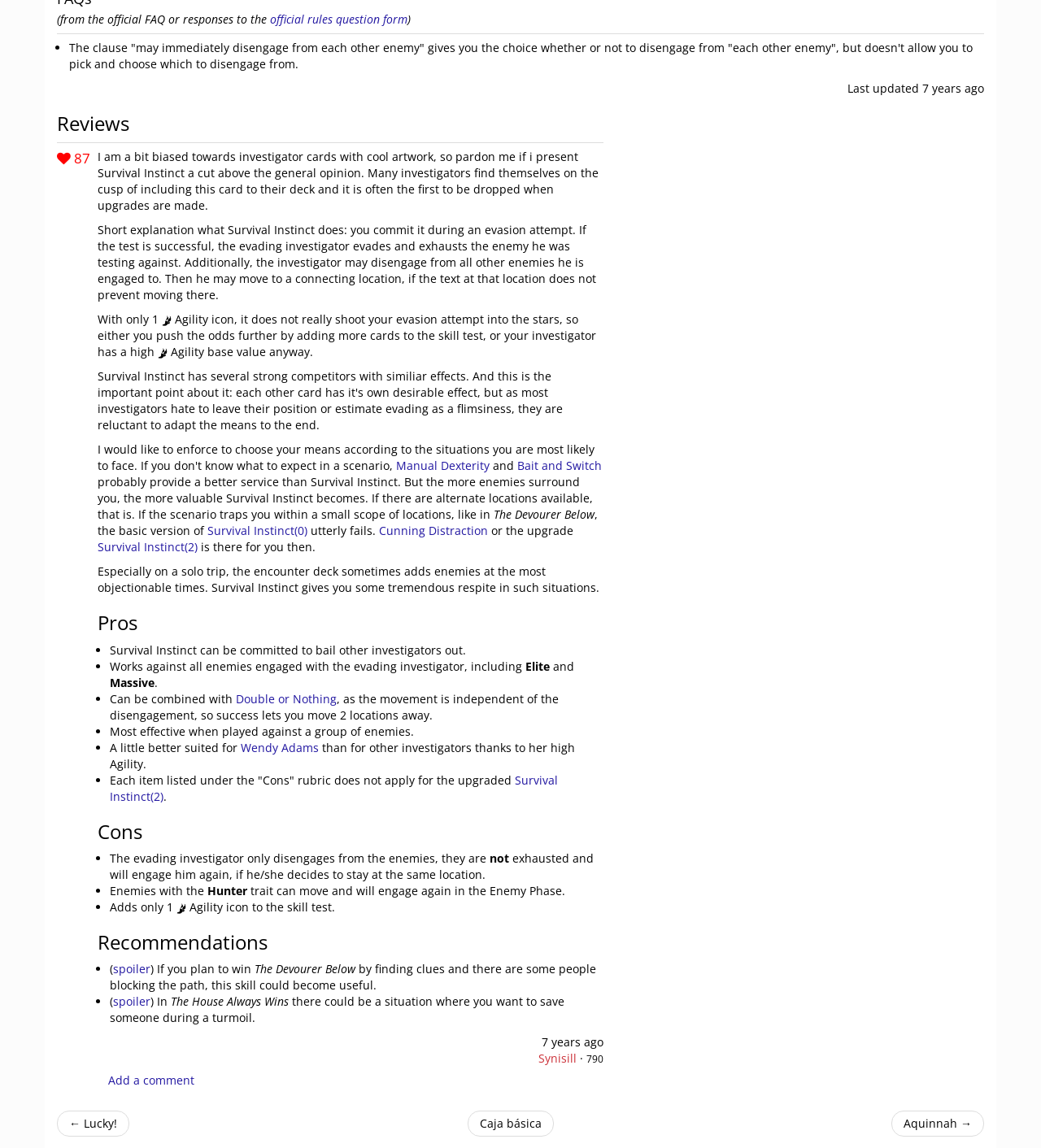Please find the bounding box coordinates (top-left x, top-left y, bottom-right x, bottom-right y) in the screenshot for the UI element described as follows: official rules question form

[0.259, 0.01, 0.391, 0.023]